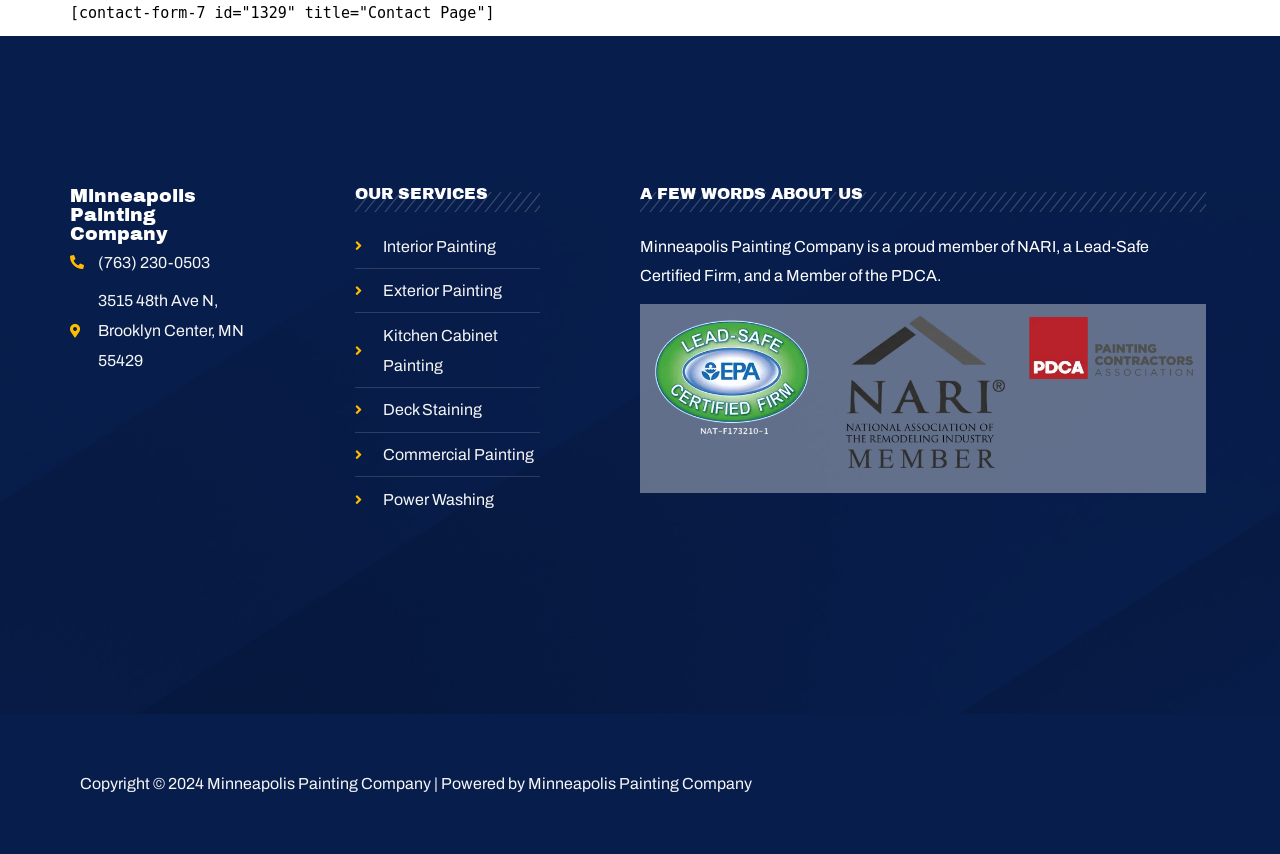Extract the bounding box coordinates for the UI element described as: "Interior Painting".

[0.277, 0.271, 0.422, 0.306]